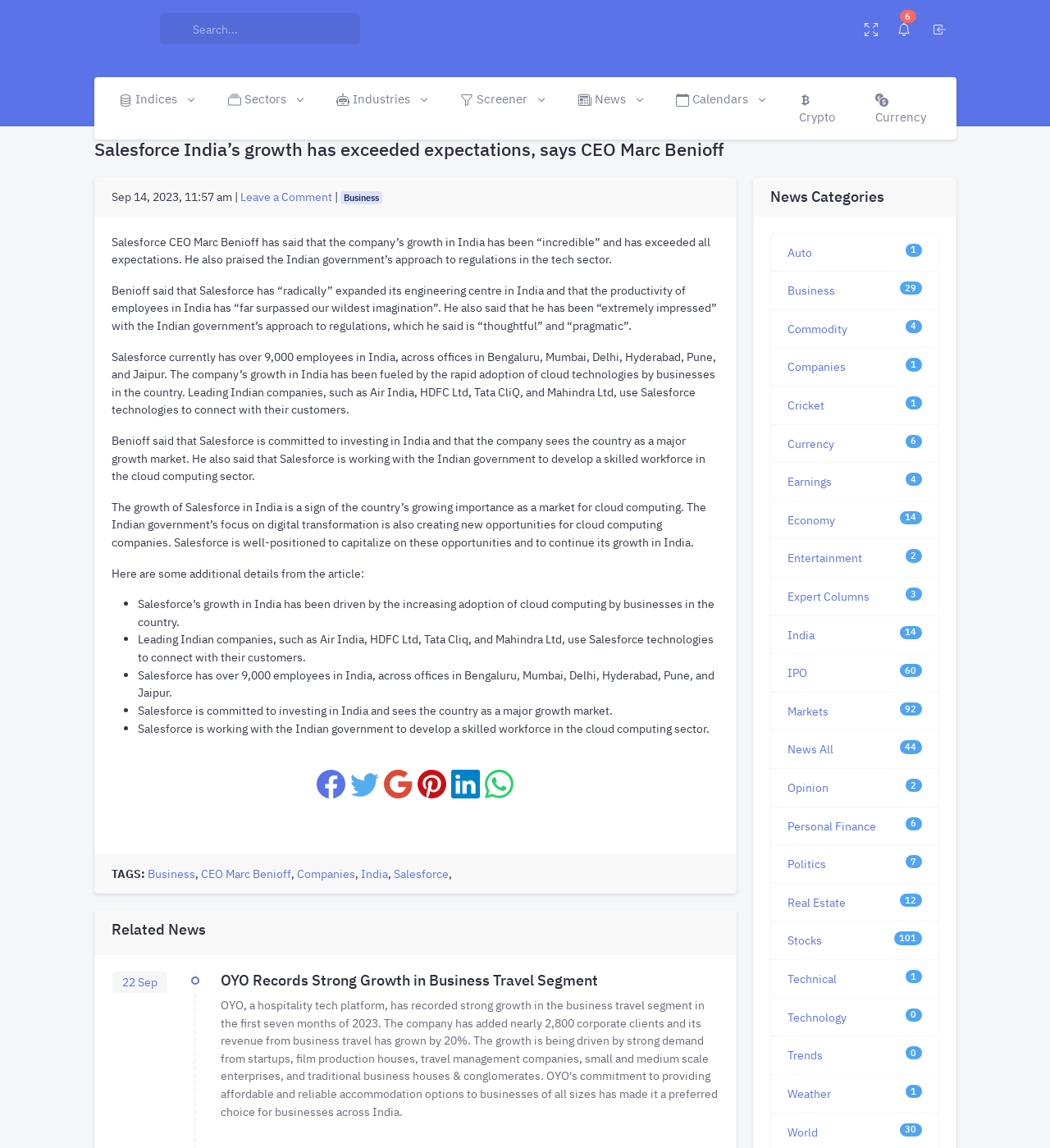Create an elaborate caption for the webpage.

The webpage is an article about Salesforce CEO Marc Benioff's statement on the company's growth in India. At the top of the page, there is a search bar and three buttons with icons. Below these elements, there are several buttons labeled "Indices", "Sectors", "Industries", "Screener", "News", "Calendars", and "Crypto", which are likely navigation links. 

The main article begins with a heading that summarizes the content, followed by a timestamp and a link to leave a comment. The article is divided into several paragraphs, each describing Benioff's statements on Salesforce's growth in India, the company's expansion in the country, and its partnership with the Indian government. 

There are several links to related news articles and news categories on the right side of the page, including "Auto", "Business", "Commodity", "Companies", and "Cricket". At the bottom of the page, there is a section titled "TAGS" with links to related topics, including "Business", "CEO Marc Benioff", "Companies", "India", and "Salesforce".